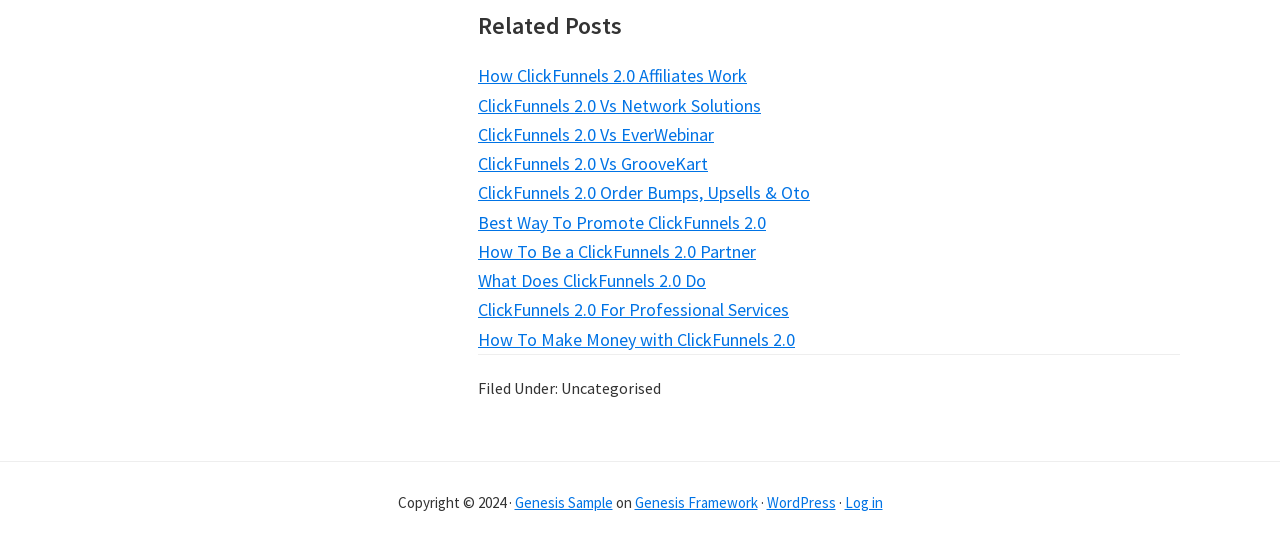What is the copyright year of the webpage?
Provide a concise answer using a single word or phrase based on the image.

2024